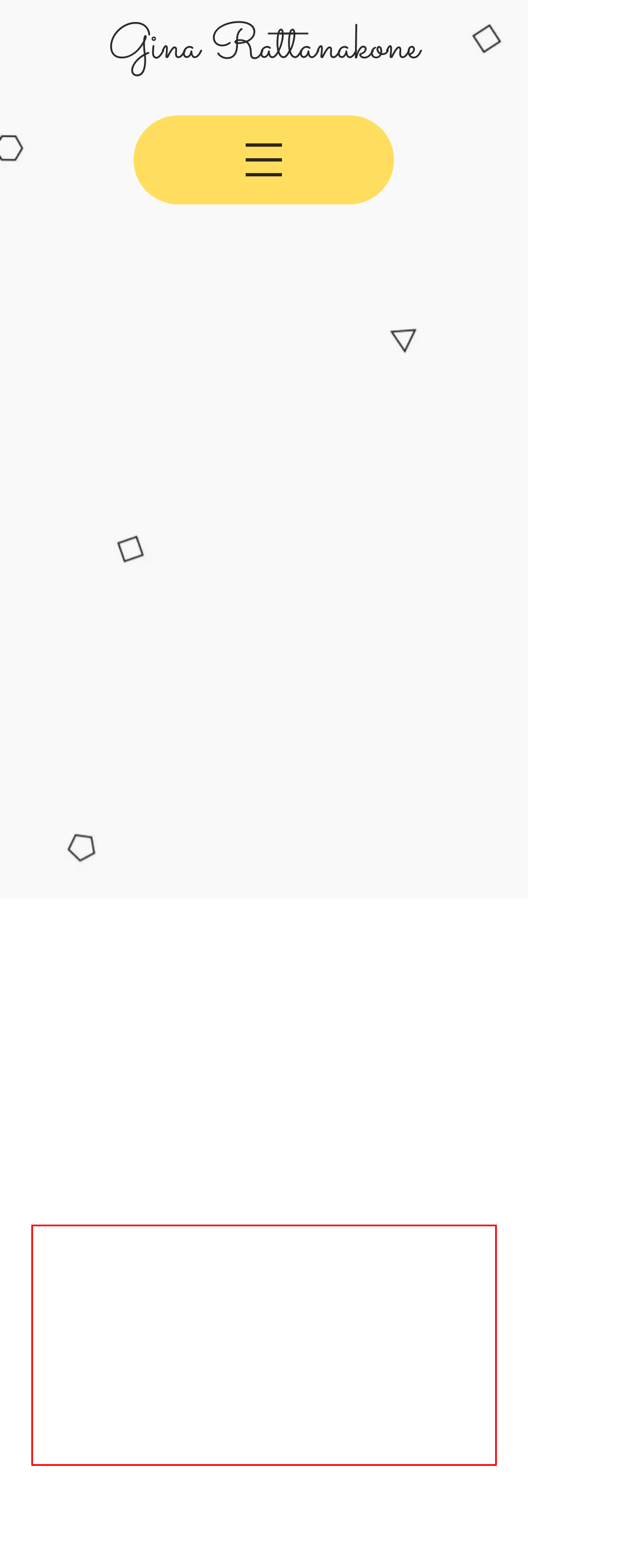Please examine the webpage screenshot containing a red bounding box and use OCR to recognize and output the text inside the red bounding box.

I'm currently the Vice President of a student design group on campus, the Head Video Editor for a student-run TV station, and a Volunteer graphics artist and editor for a local start-up agency, ProjectUX.